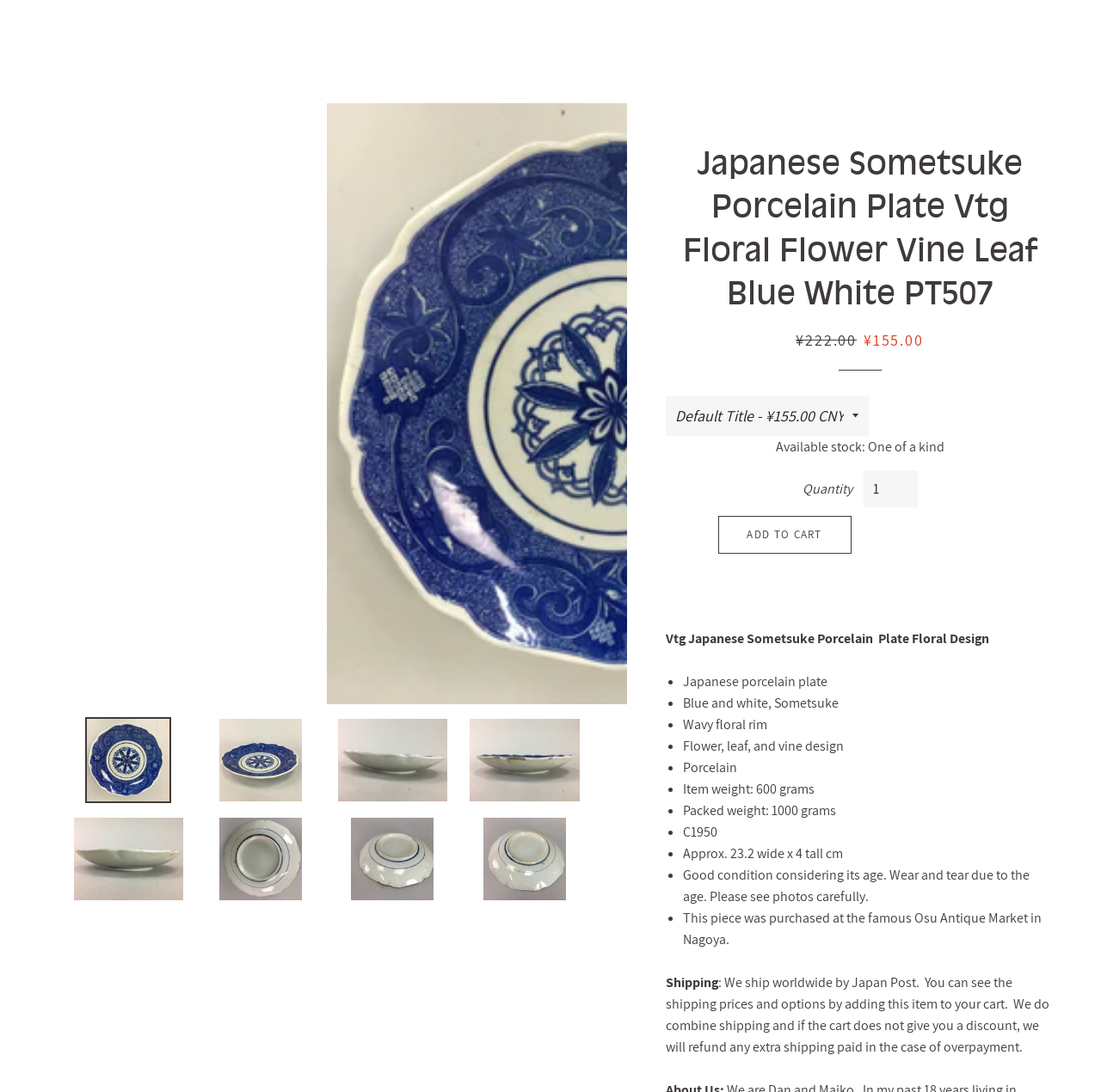Respond to the following query with just one word or a short phrase: 
What is the dominant color of the porcelain plate?

Blue and white